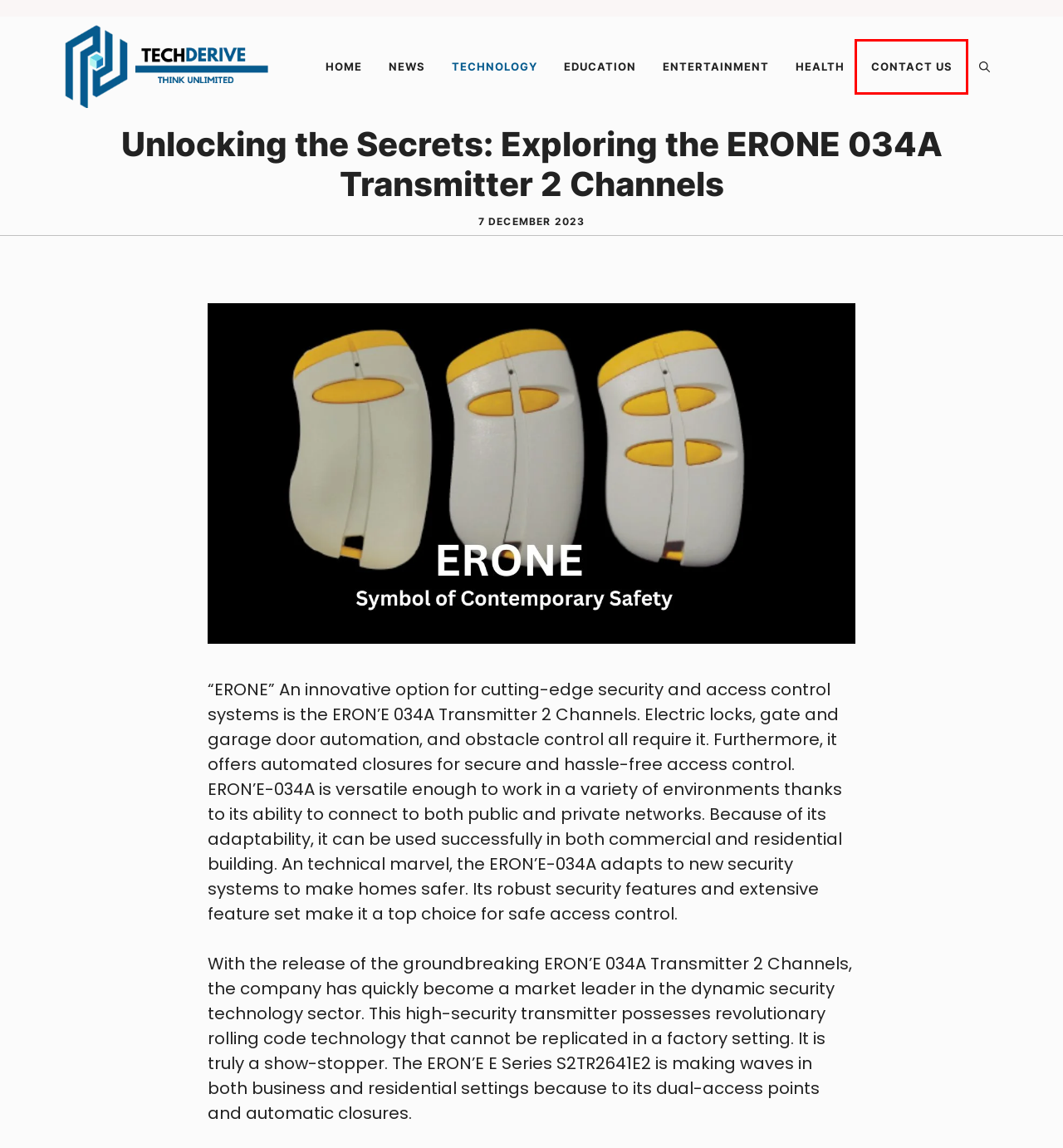With the provided screenshot showing a webpage and a red bounding box, determine which webpage description best fits the new page that appears after clicking the element inside the red box. Here are the options:
A. Education - techderive.com
B. Technology - techderive.com
C. Health & Fitness - techderive.com
D. News - techderive.com
E. Degloved Face: Causes, Treatment, and Prevention
F. security and access control - techderive.com
G. Contact Us - techderive.com
H. techderive.com -

G